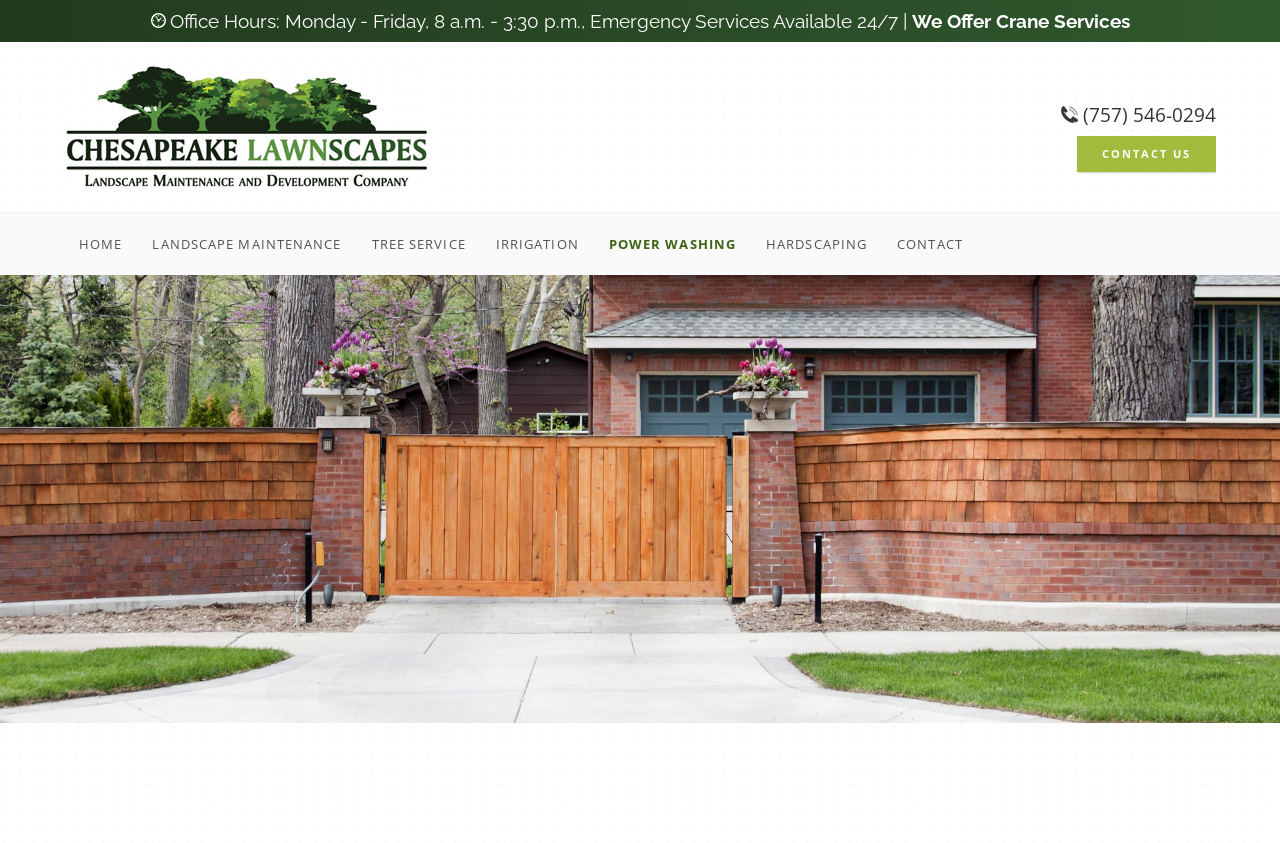Please determine and provide the text content of the webpage's heading.

Commercial Power Washing